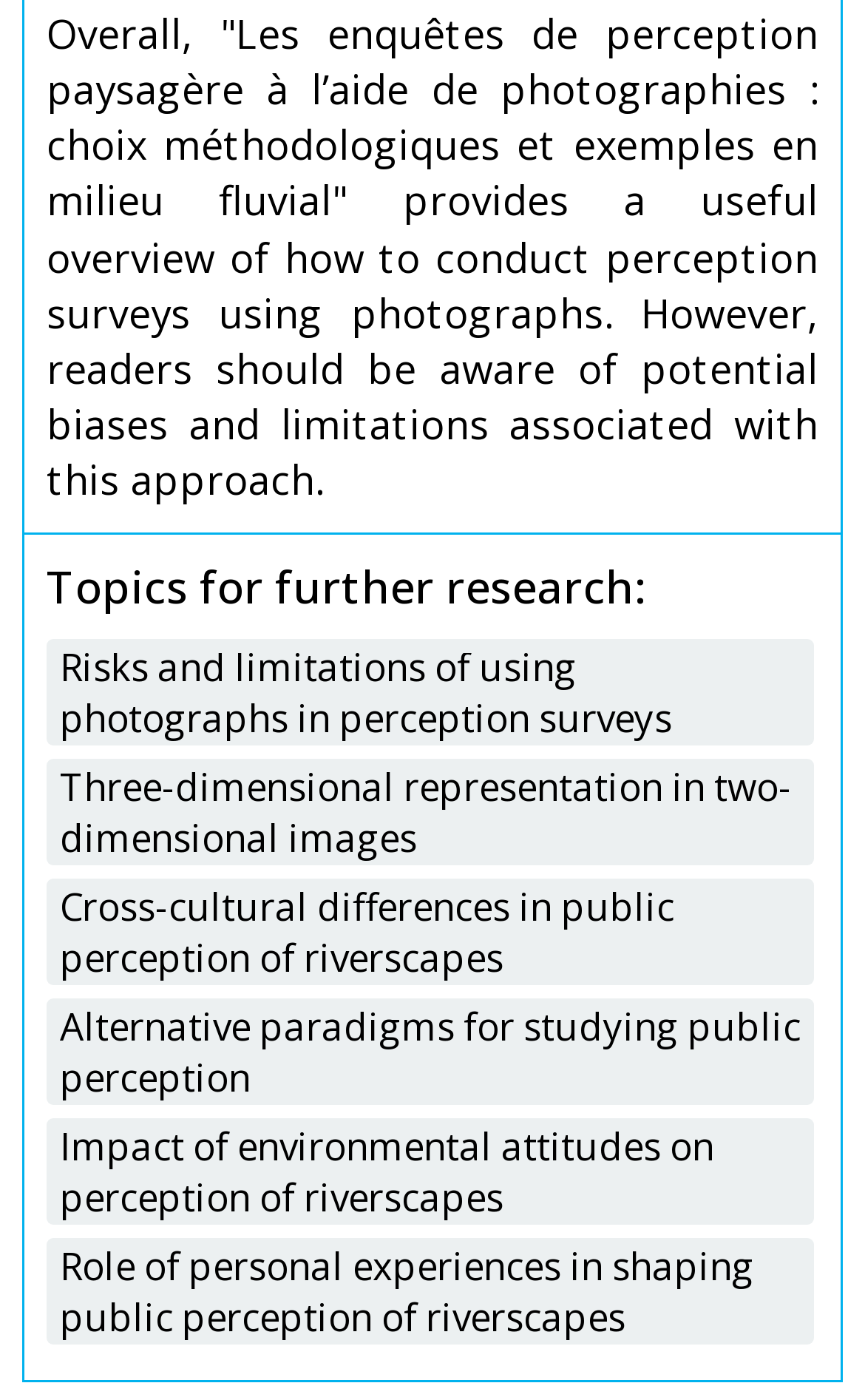Specify the bounding box coordinates (top-left x, top-left y, bottom-right x, bottom-right y) of the UI element in the screenshot that matches this description: Three-dimensional representation in two-dimensional images

[0.054, 0.541, 0.941, 0.617]